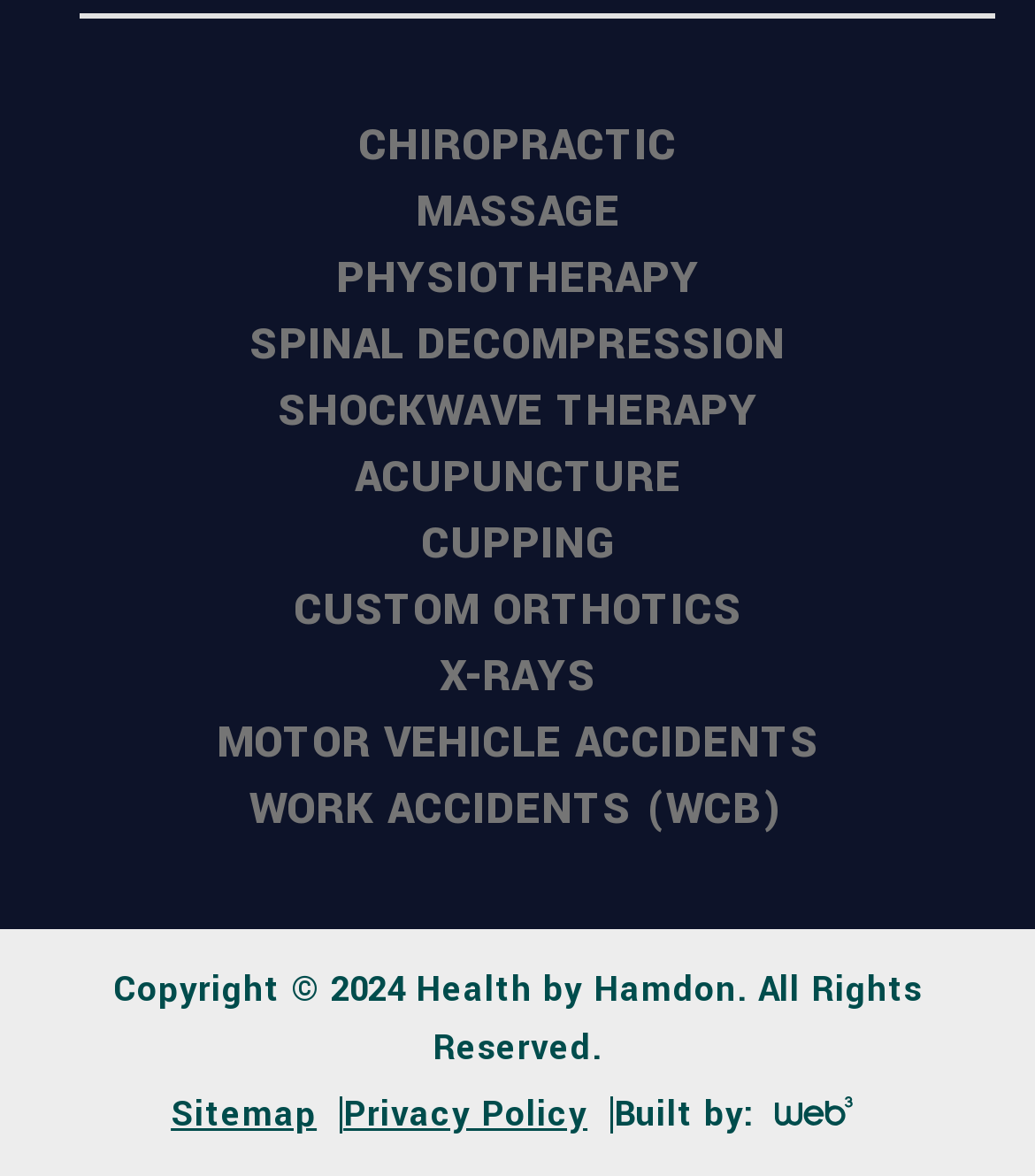Based on the image, provide a detailed and complete answer to the question: 
What is the purpose of the 'Motor Vehicle Accidents' link?

The 'Motor Vehicle Accidents' link is likely provided for individuals who have been involved in a motor vehicle accident and are seeking treatment or rehabilitation services offered by Health by Hamdon.